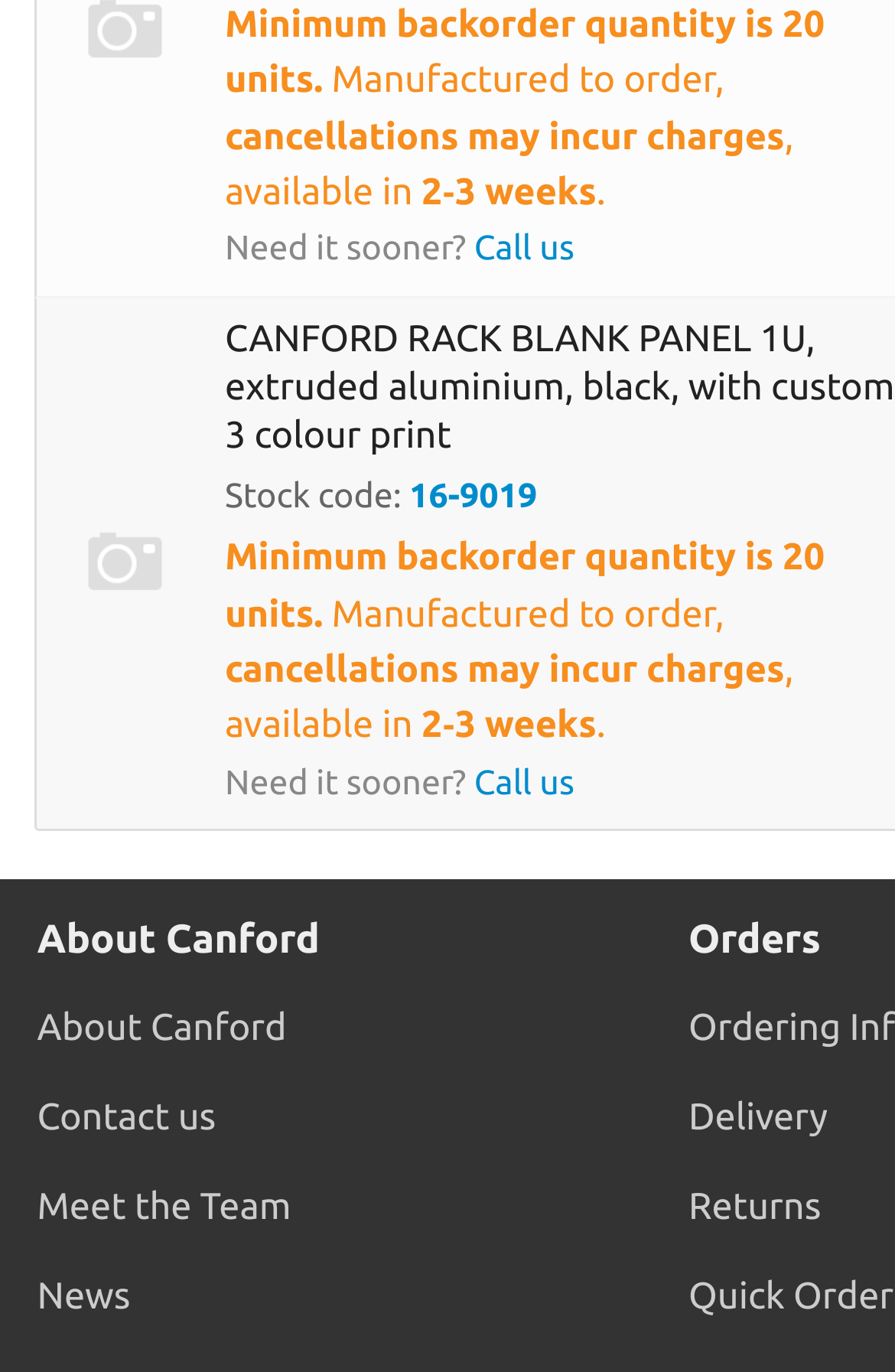Analyze the image and deliver a detailed answer to the question: What is the position of the image?

The image is located below the gridcell with a bounding box coordinate of [0.056, 0.385, 0.223, 0.435]. The y1 coordinate of the image (0.385) is greater than the y1 coordinate of the gridcell (0.217), indicating that the image is below the gridcell.